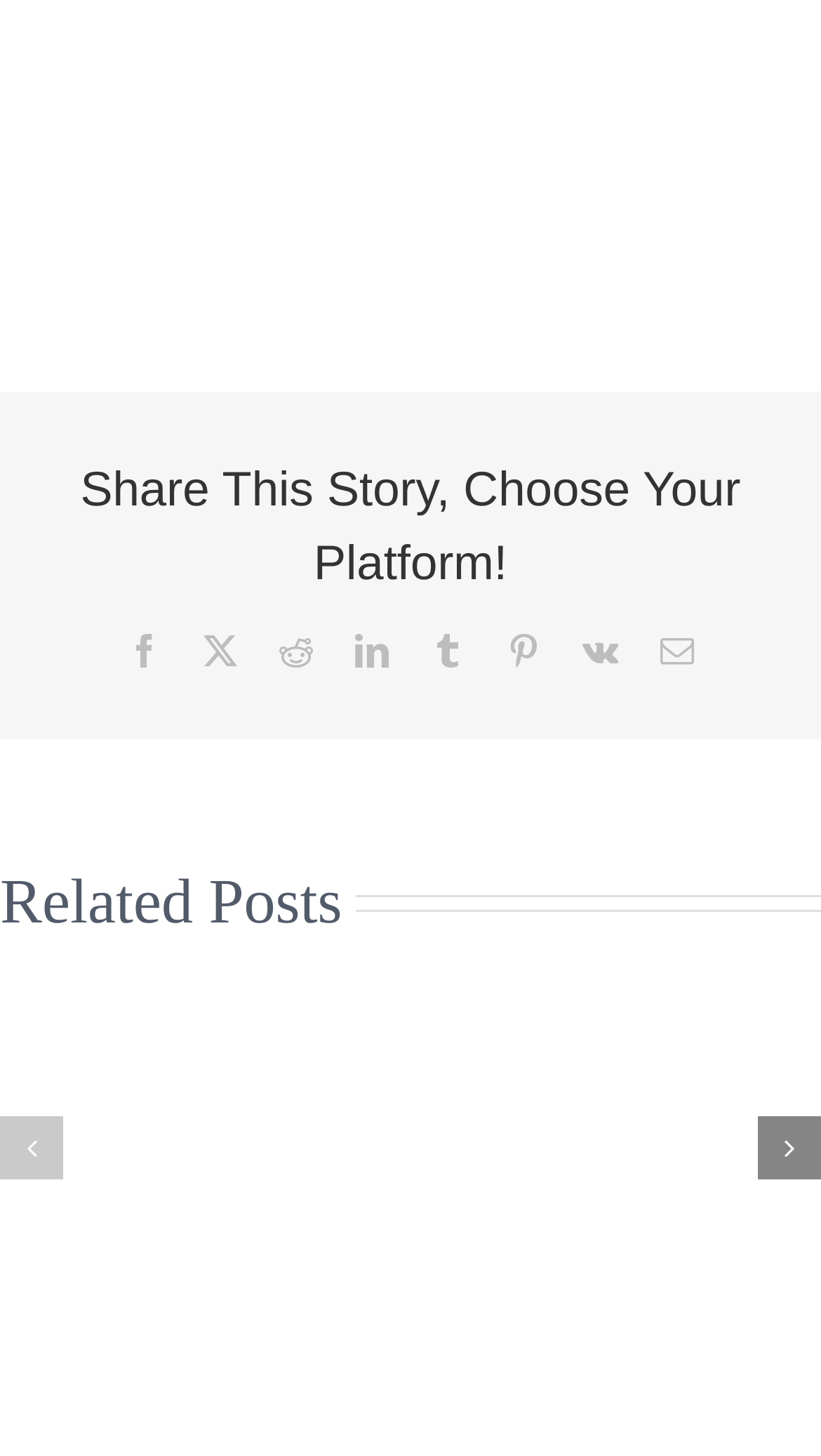Provide a short, one-word or phrase answer to the question below:
How many social media platforms are available for sharing?

7